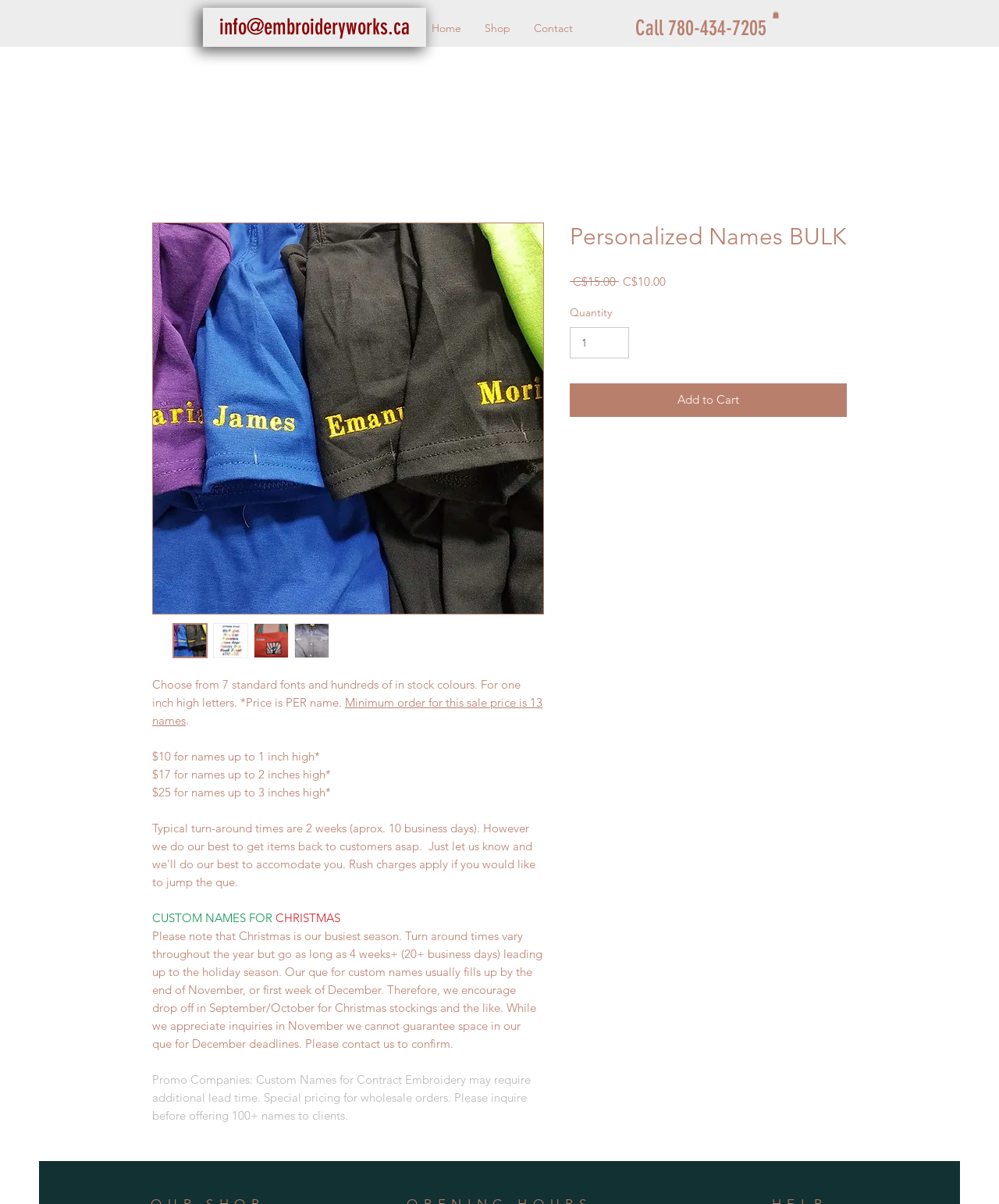Please specify the bounding box coordinates of the clickable region necessary for completing the following instruction: "Contact via email". The coordinates must consist of four float numbers between 0 and 1, i.e., [left, top, right, bottom].

[0.203, 0.006, 0.427, 0.039]